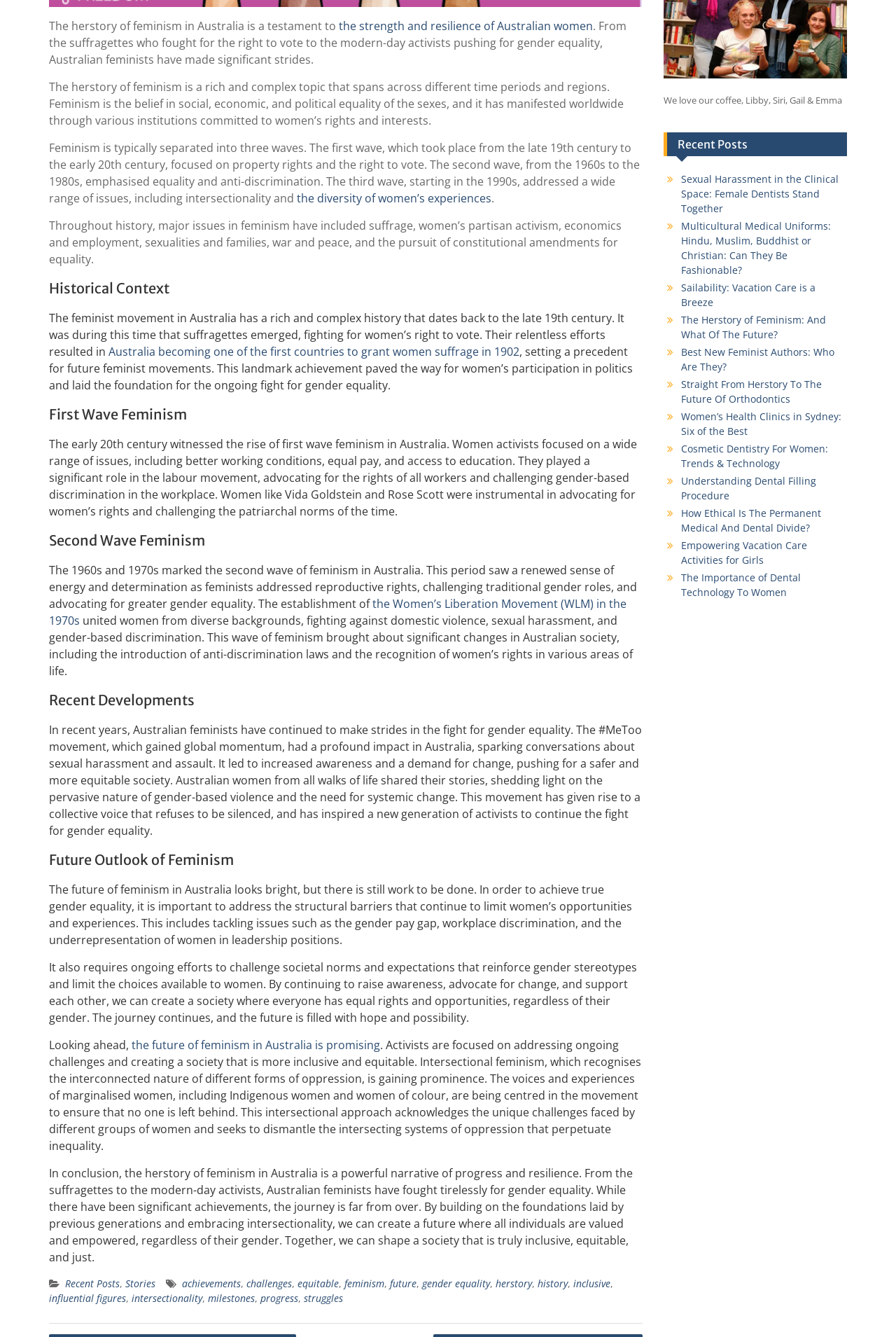What is the future outlook of feminism in Australia?
Using the screenshot, give a one-word or short phrase answer.

Promising